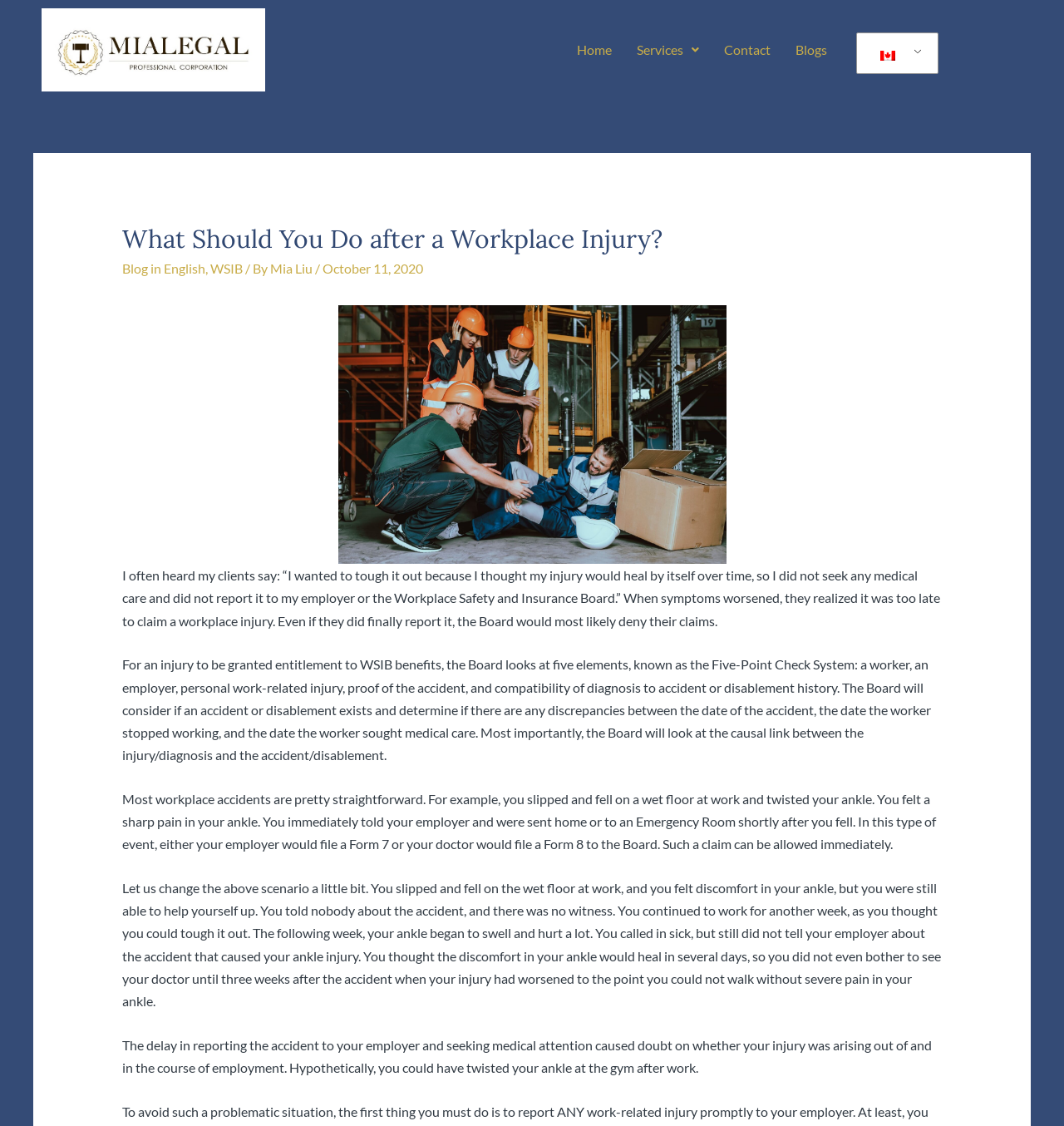What happens if an accident is not reported to the employer or the Workplace Safety and Insurance Board?
Answer the question with as much detail as possible.

If an accident is not reported to the employer or the Workplace Safety and Insurance Board, the claim may be denied, as mentioned in the first paragraph of the webpage.